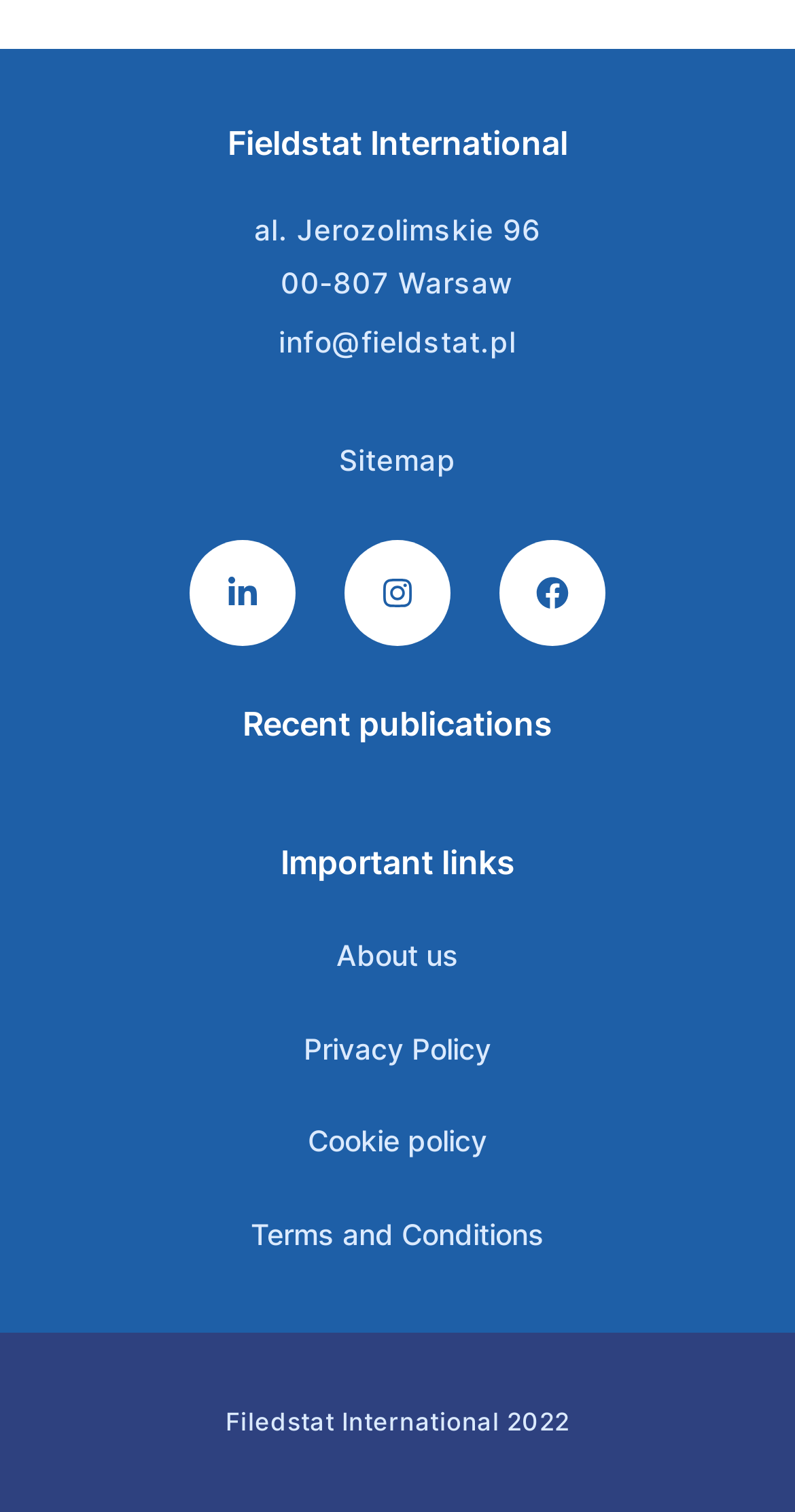What is the last publication mentioned?
Please answer the question as detailed as possible.

There is no specific publication mentioned on the webpage, only a heading element with the text 'Recent publications'.